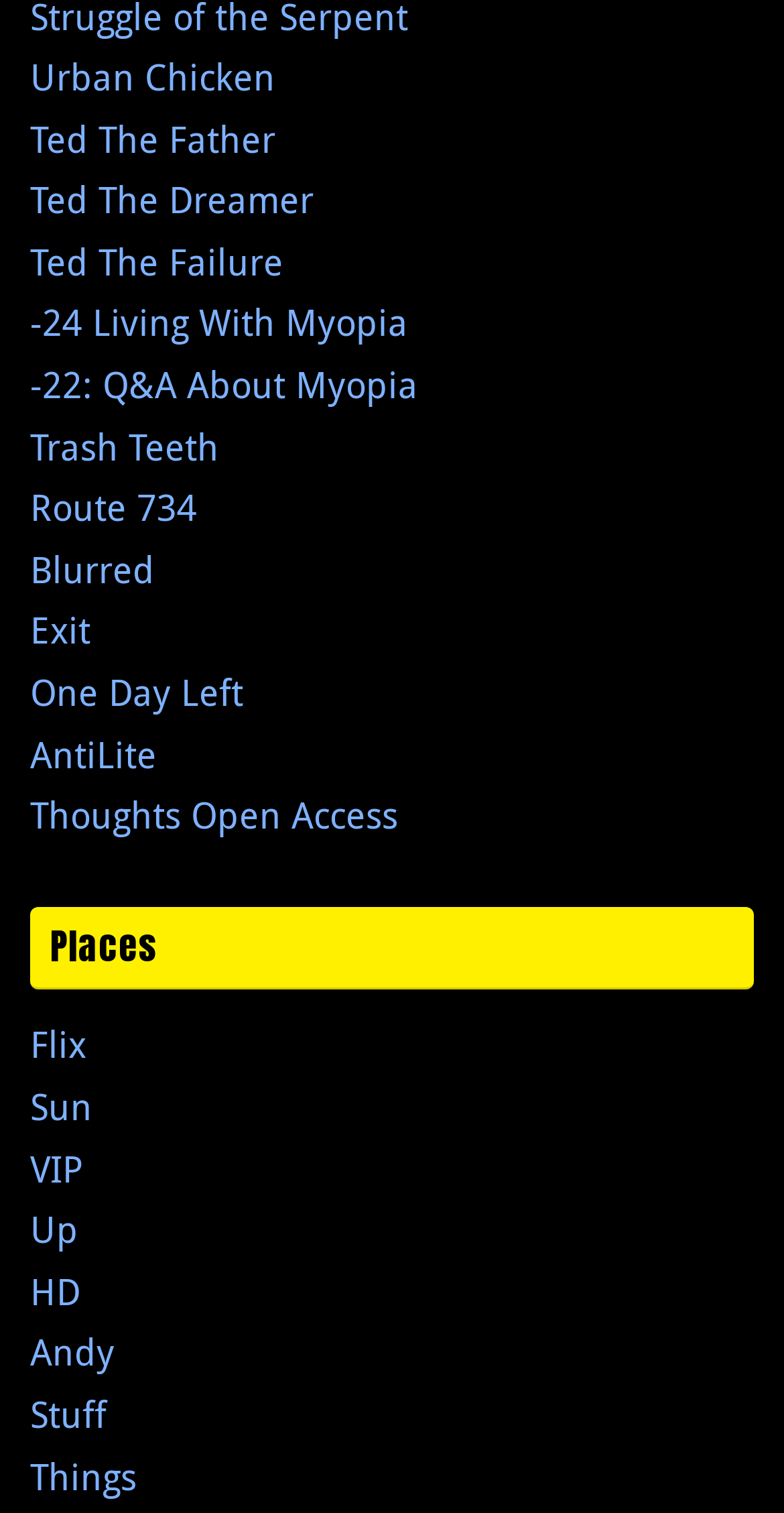How many links are there under 'Places'?
Provide a concise answer using a single word or phrase based on the image.

15